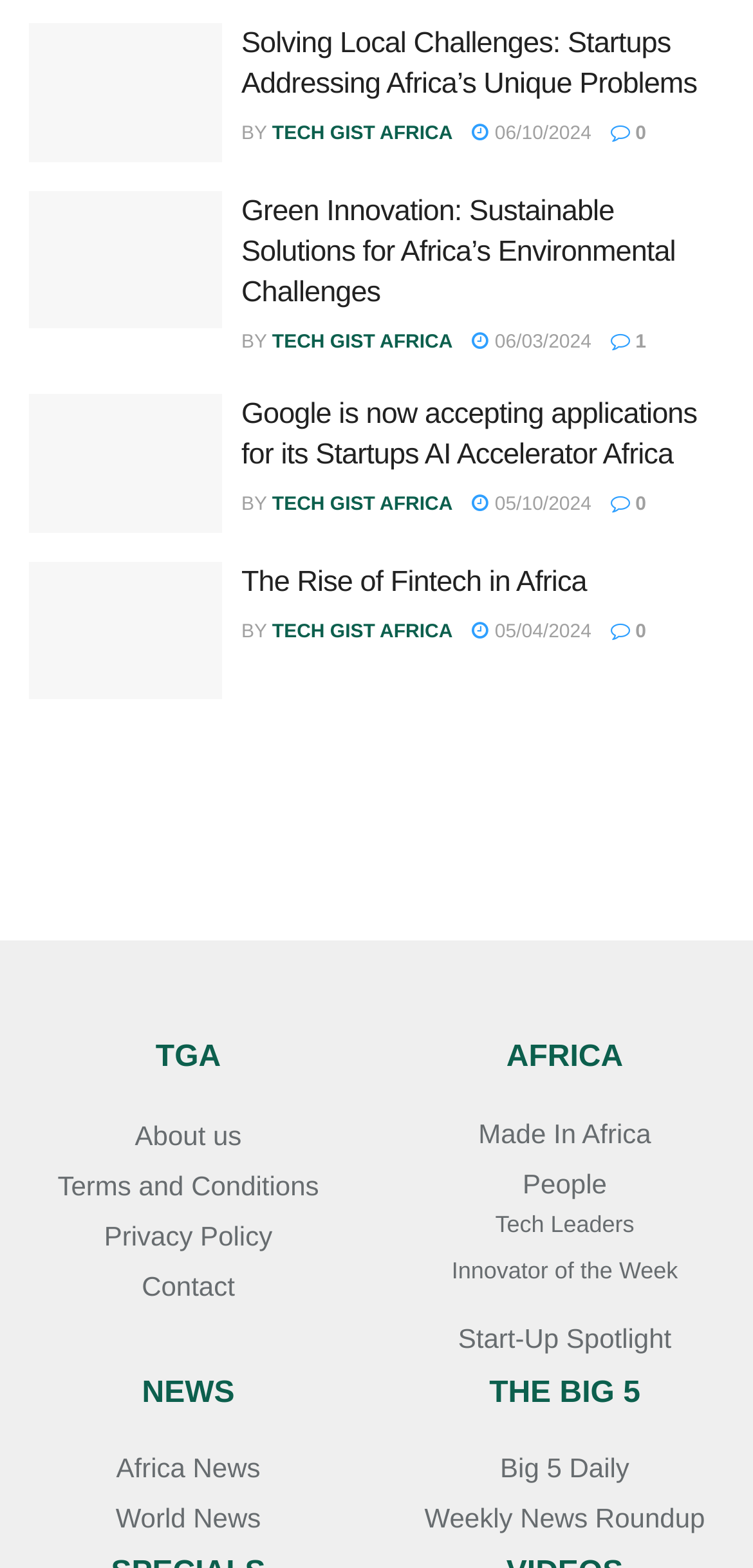How many main sections are there on the webpage?
Please answer the question with a detailed response using the information from the screenshot.

There are four main sections on the webpage, which can be seen from the headings 'TGA', 'AFRICA', 'NEWS', and 'THE BIG 5'.